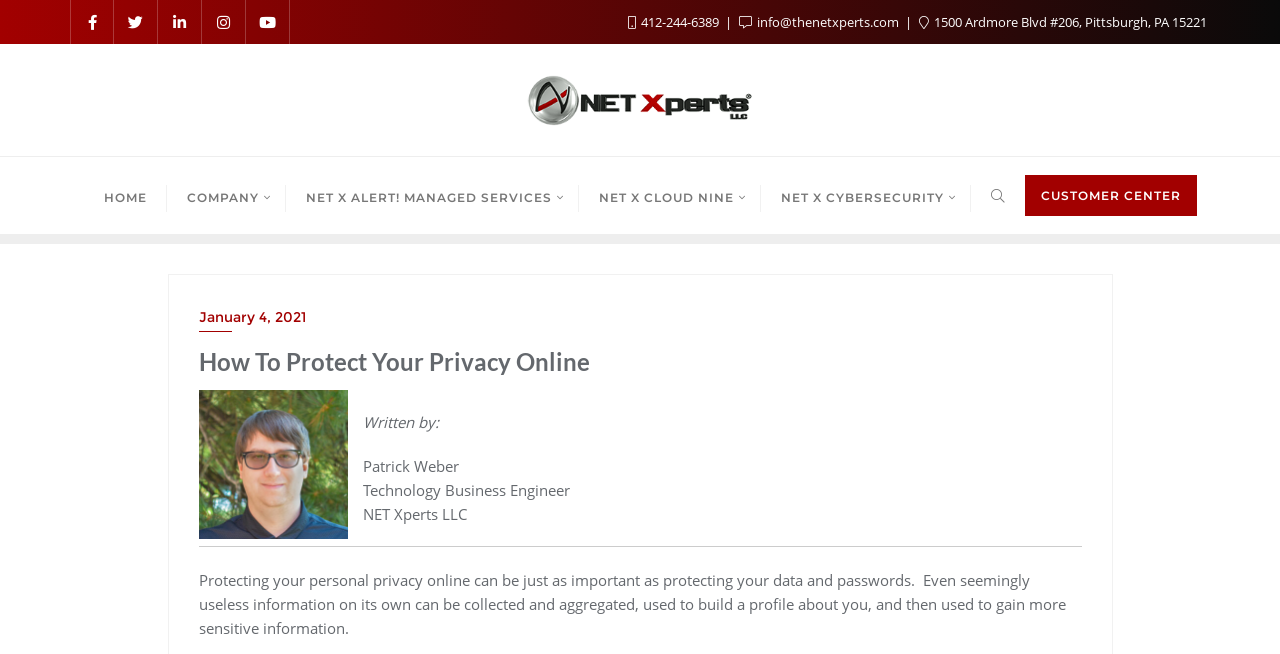Determine the bounding box coordinates for the region that must be clicked to execute the following instruction: "Click the HOME link".

[0.065, 0.24, 0.13, 0.358]